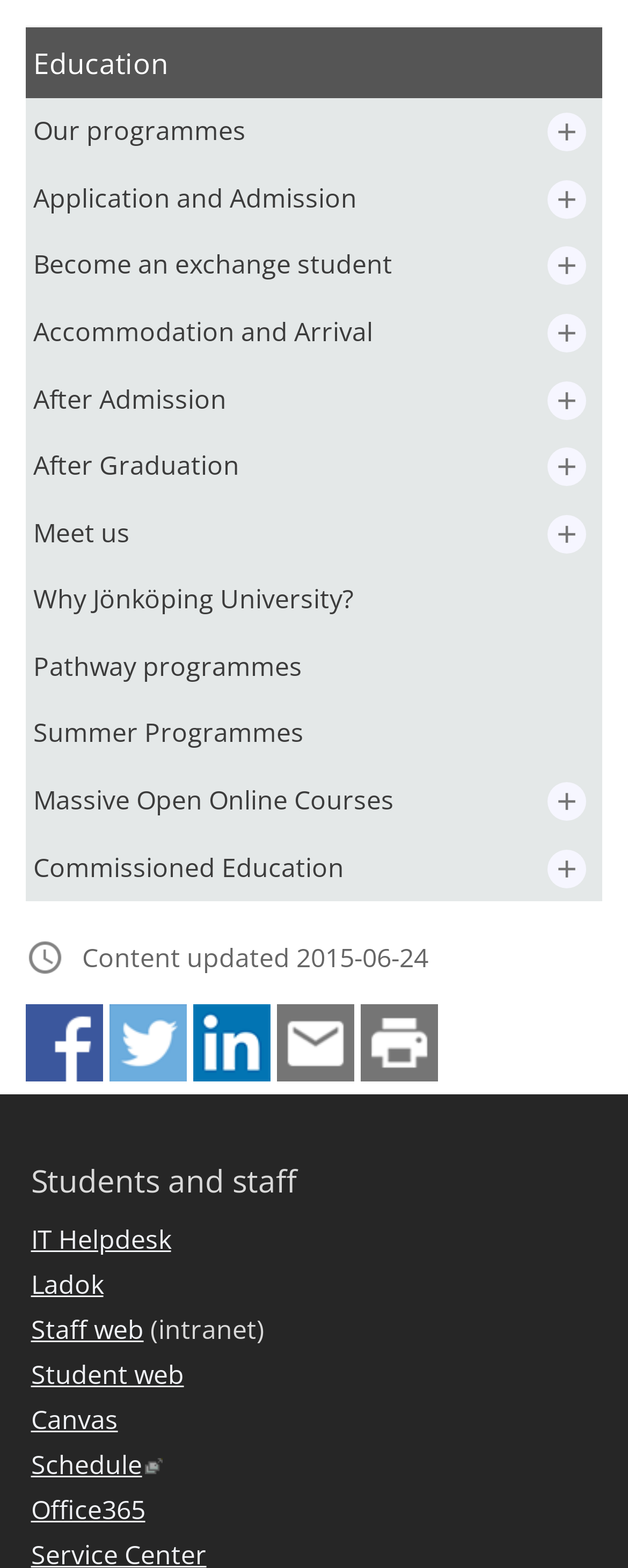Determine the bounding box coordinates of the clickable region to execute the instruction: "Share this page on Facebook". The coordinates should be four float numbers between 0 and 1, denoted as [left, top, right, bottom].

[0.041, 0.672, 0.164, 0.694]